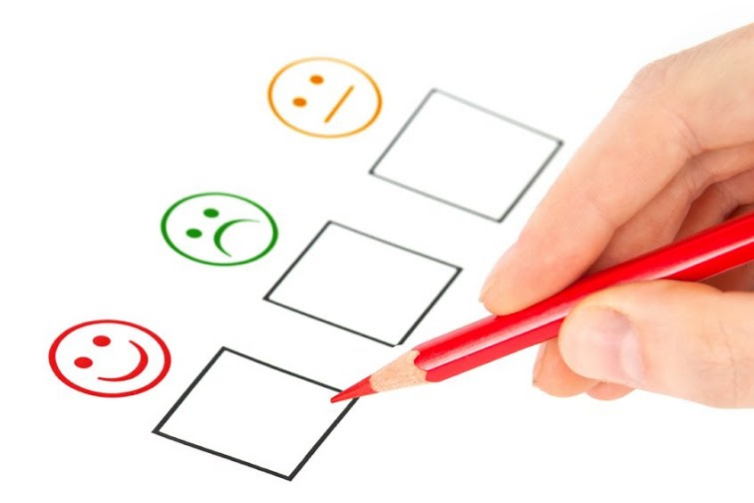What is the purpose of the smiley face icons?
Observe the image and answer the question with a one-word or short phrase response.

to represent satisfaction levels